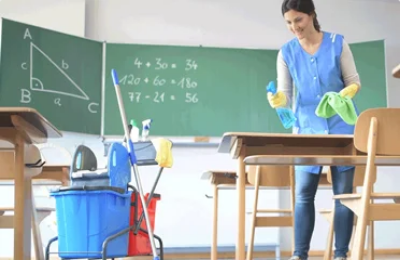What is the purpose of the woman's task?
Deliver a detailed and extensive answer to the question.

The woman is cleaning the tables and the surrounding area to maintain a hygienic space for learning, which is essential in childcare centers to ensure a safe and healthy atmosphere for children.